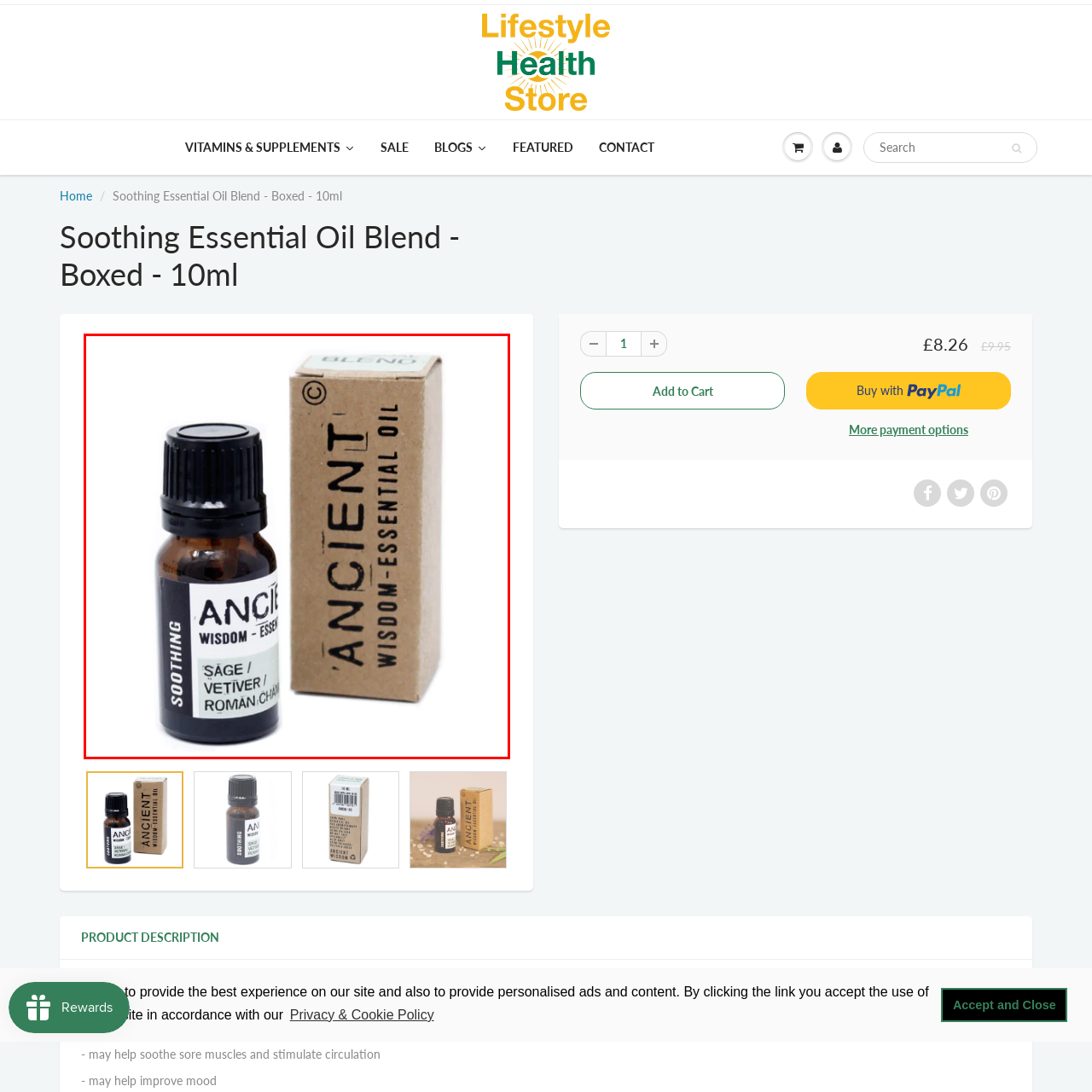How many key ingredients are mentioned on the label?
Study the area inside the red bounding box in the image and answer the question in detail.

The caption highlights the names of the key ingredients: Sage, Vetiver, and Roman Chamomile, which are three in total.